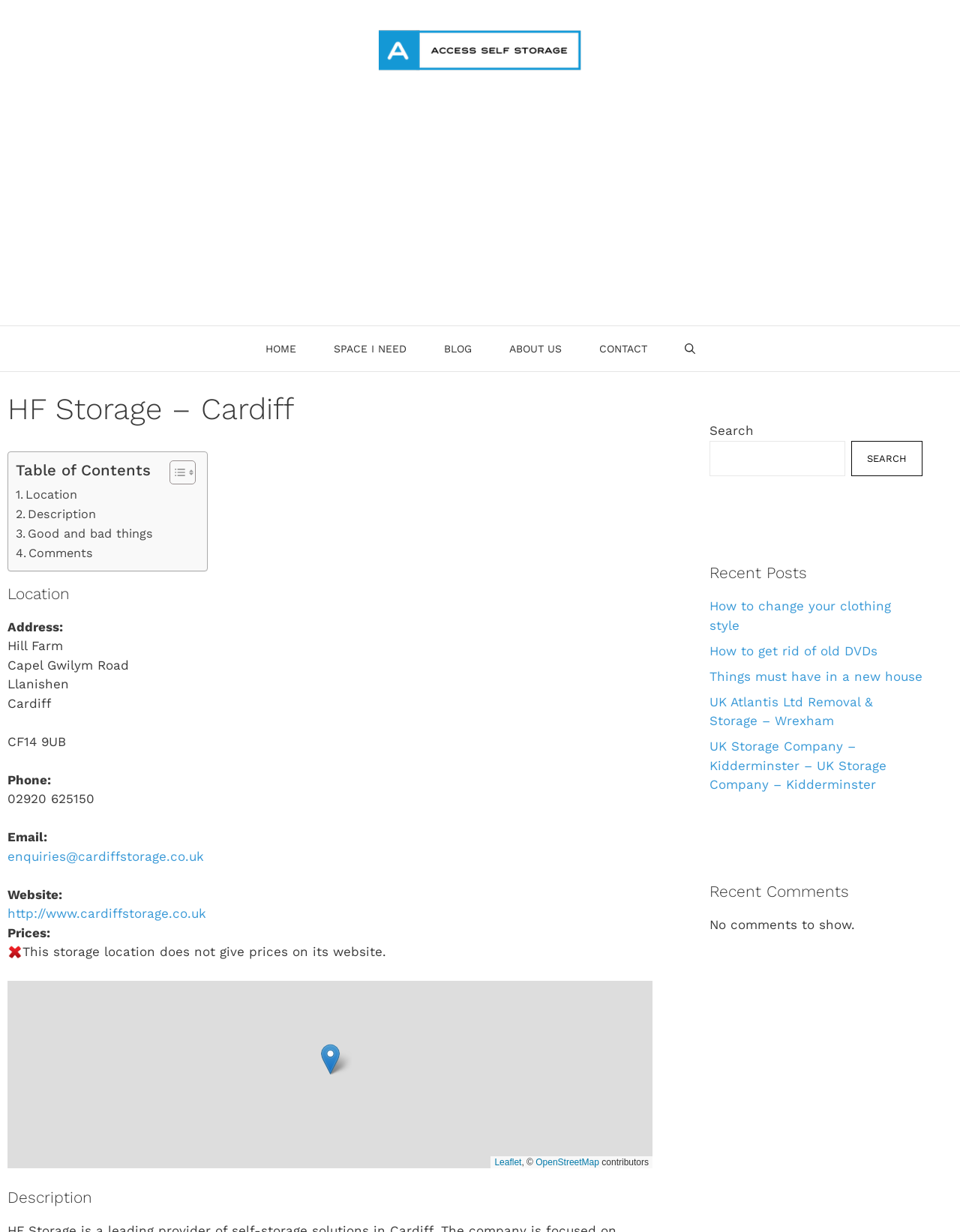Please identify the bounding box coordinates of where to click in order to follow the instruction: "Search for something".

[0.739, 0.358, 0.88, 0.386]